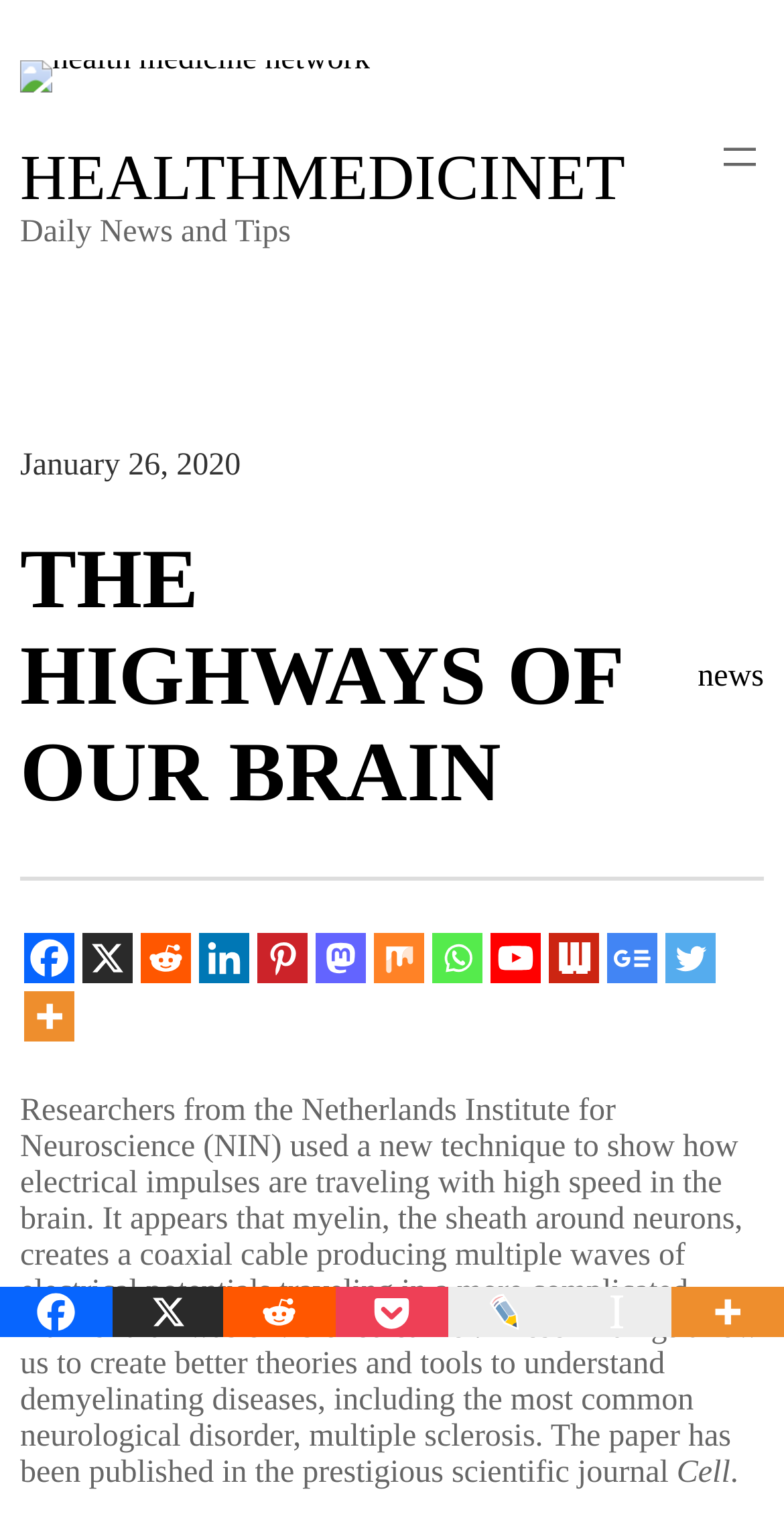Respond concisely with one word or phrase to the following query:
What is the topic of the news?

brain research